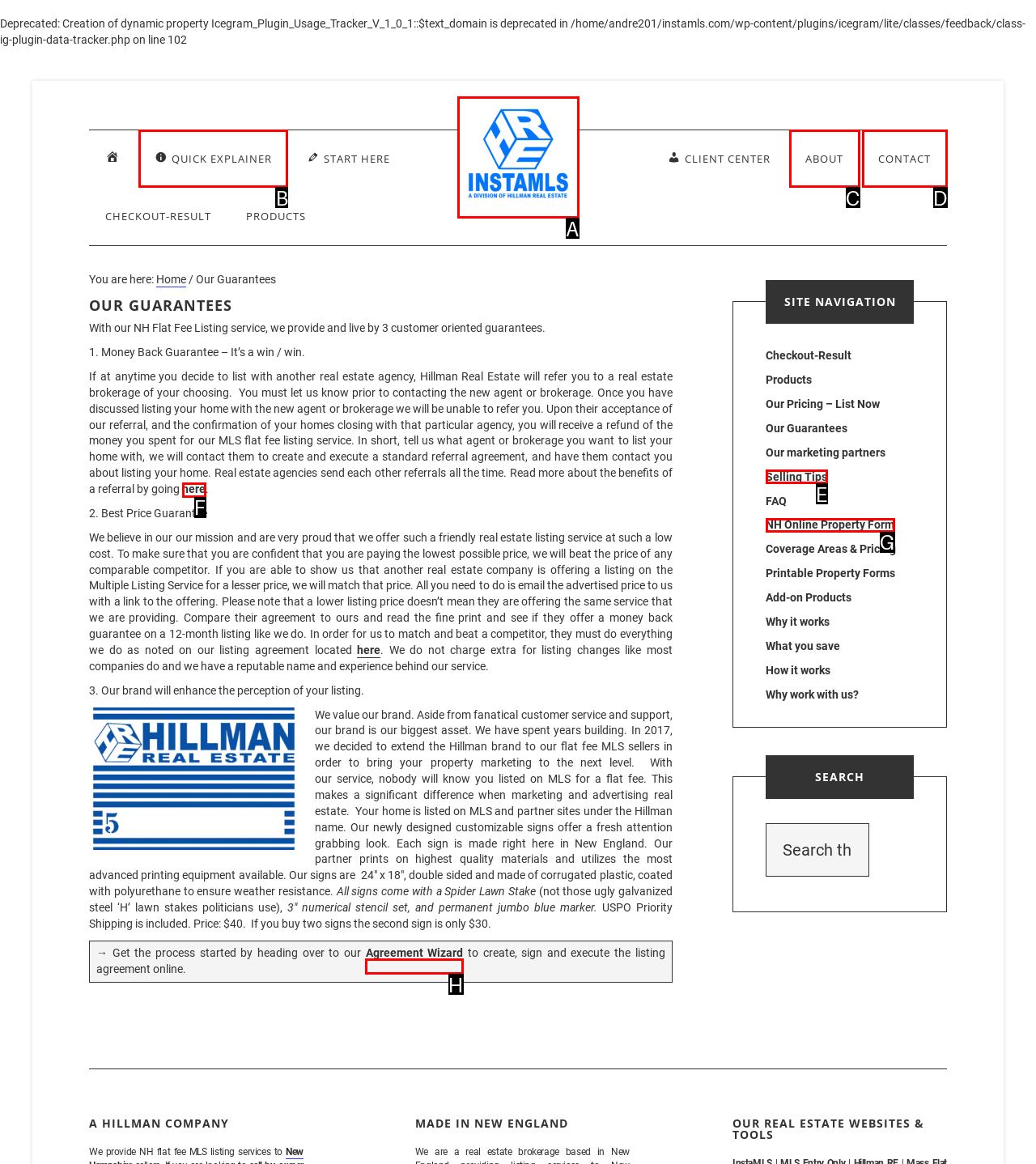For the task: Click on the 'Agreement Wizard' link, specify the letter of the option that should be clicked. Answer with the letter only.

H